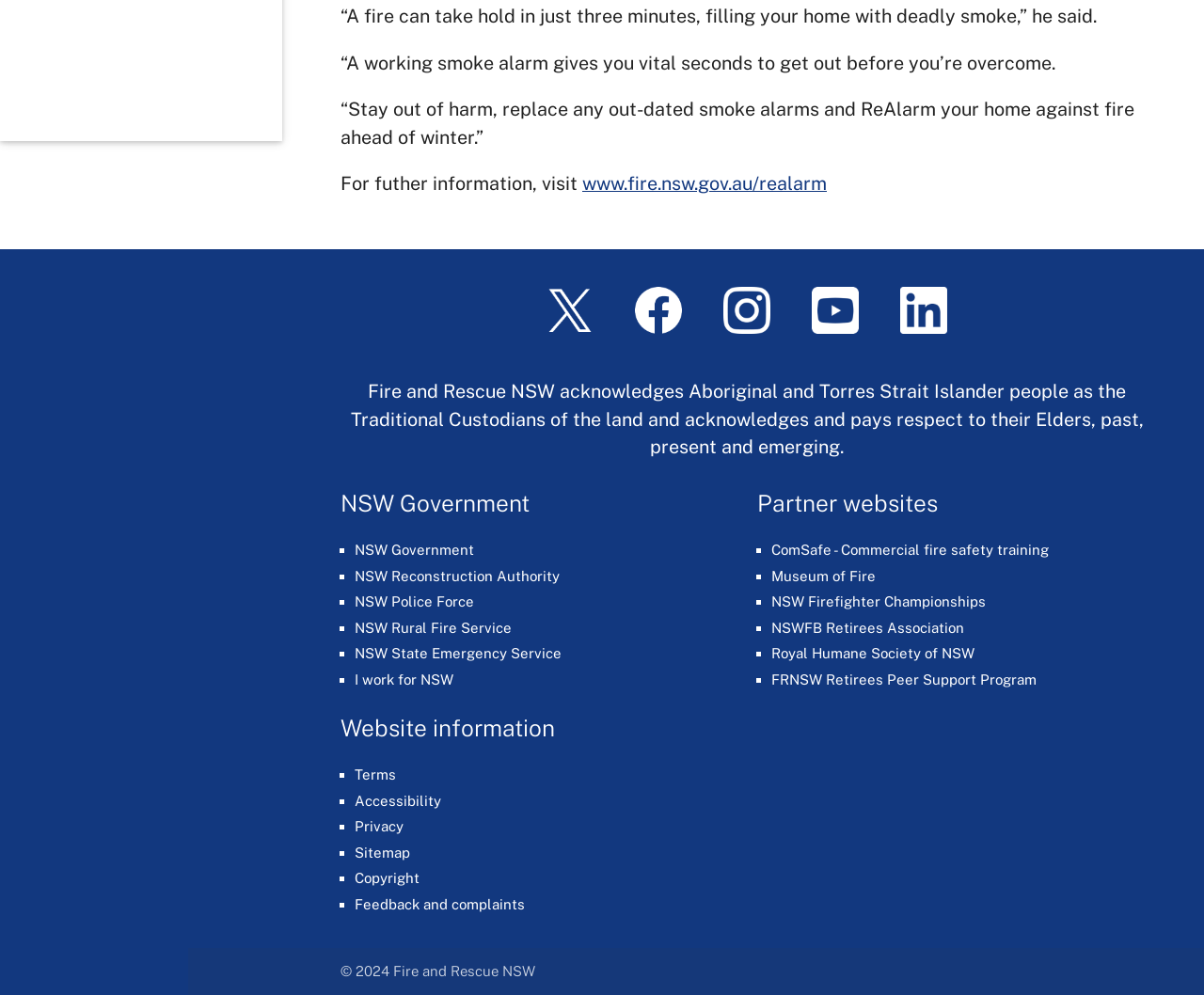Reply to the question below using a single word or brief phrase:
How many social media links are on the webpage?

5